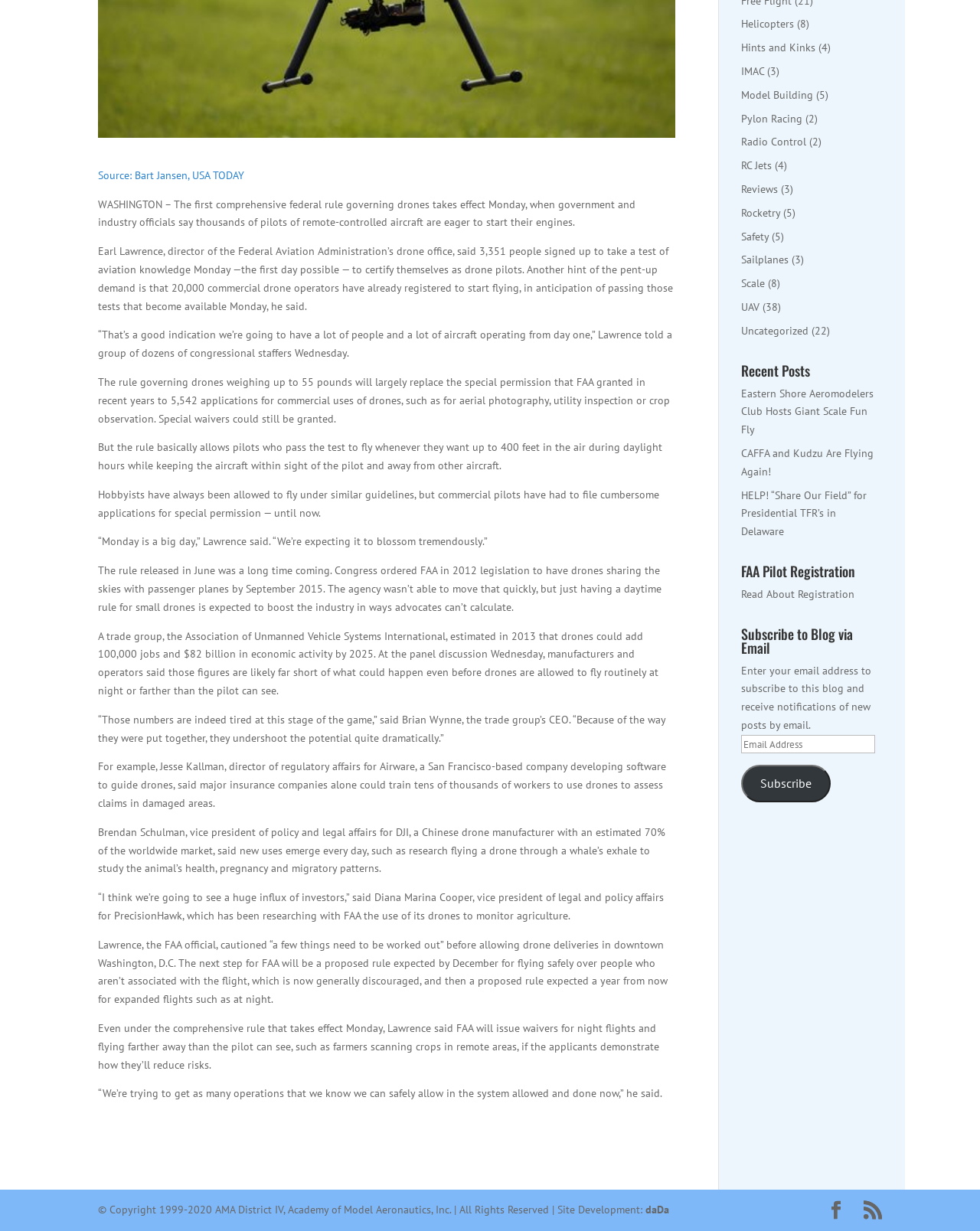Provide the bounding box coordinates of the HTML element this sentence describes: "Hints and Kinks". The bounding box coordinates consist of four float numbers between 0 and 1, i.e., [left, top, right, bottom].

[0.756, 0.033, 0.832, 0.044]